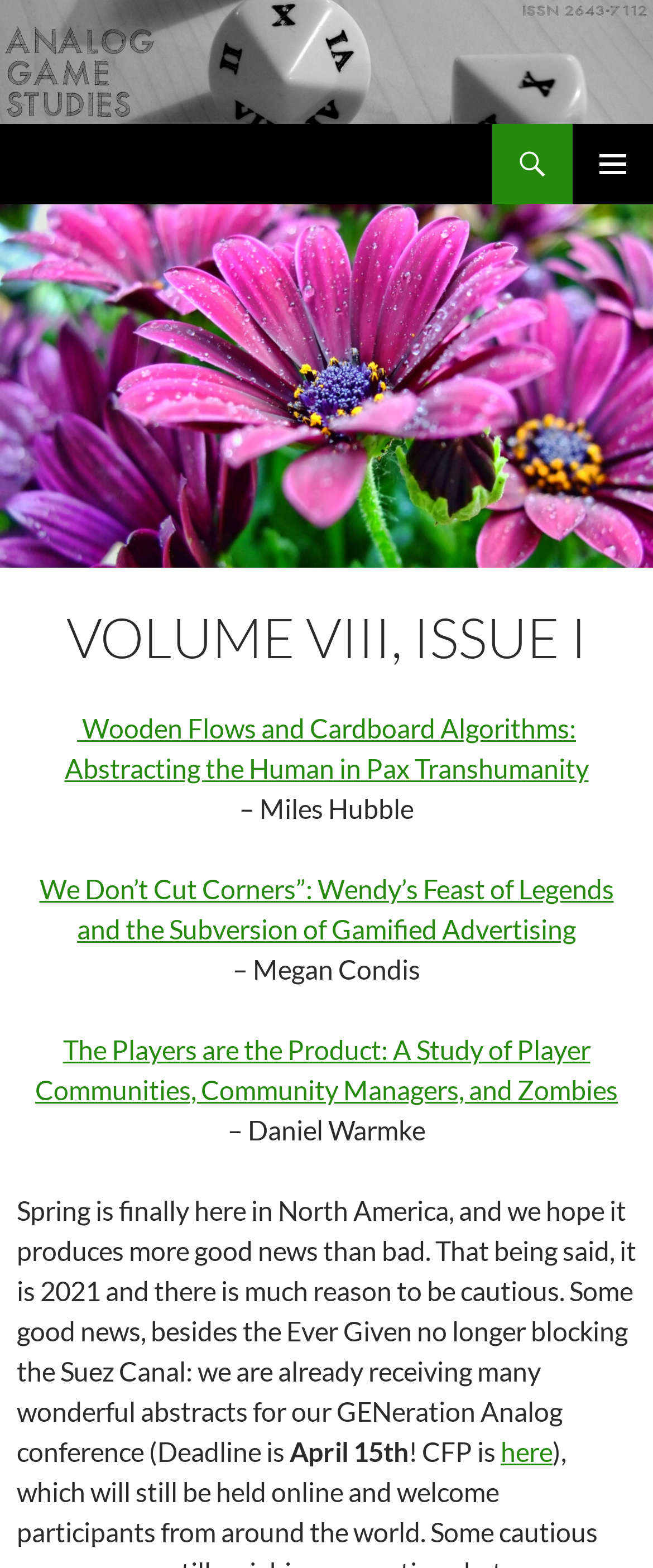Based on the element description, predict the bounding box coordinates (top-left x, top-left y, bottom-right x, bottom-right y) for the UI element in the screenshot: Primary Menu

[0.877, 0.079, 1.0, 0.131]